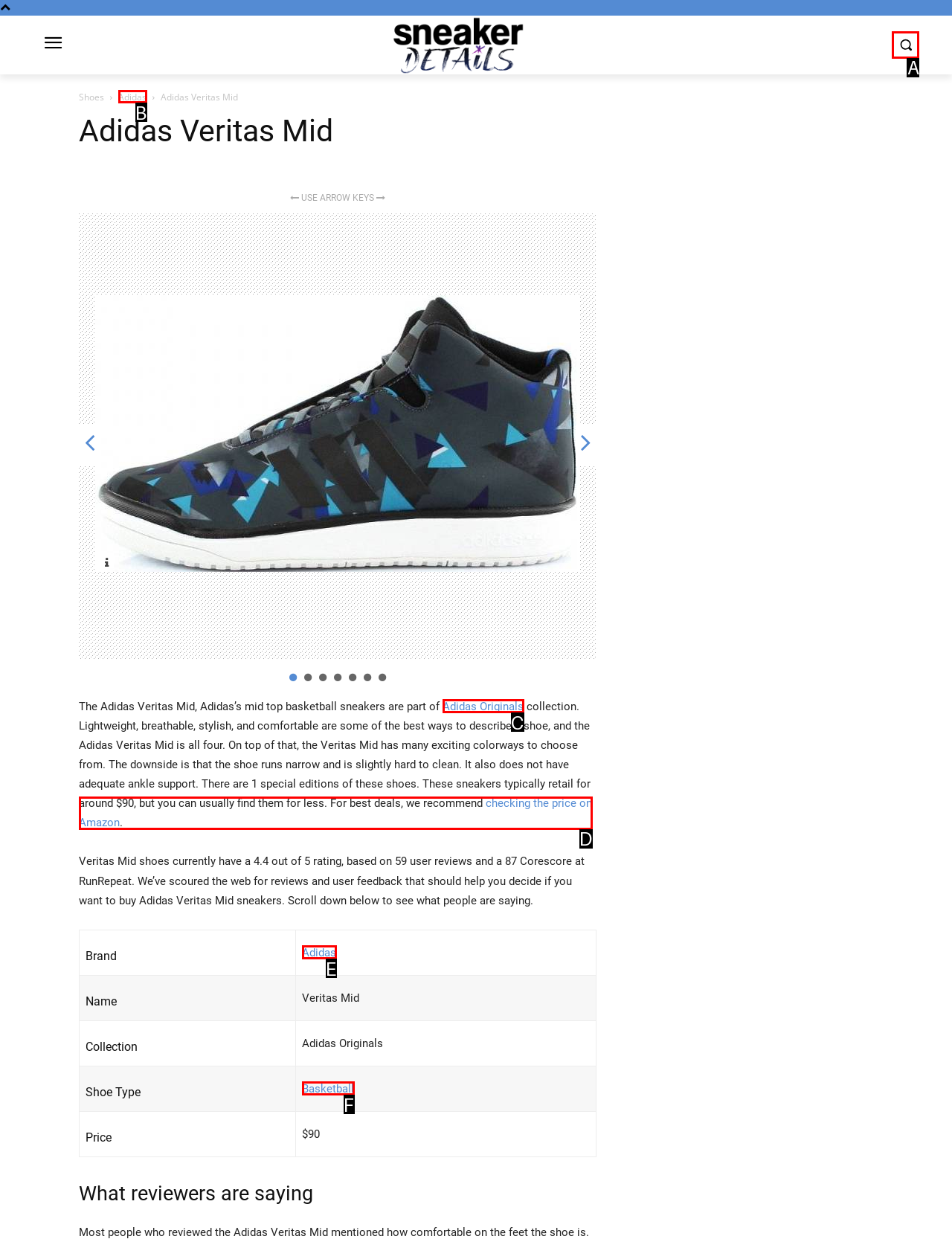Match the description: checking the price on Amazon to the correct HTML element. Provide the letter of your choice from the given options.

D